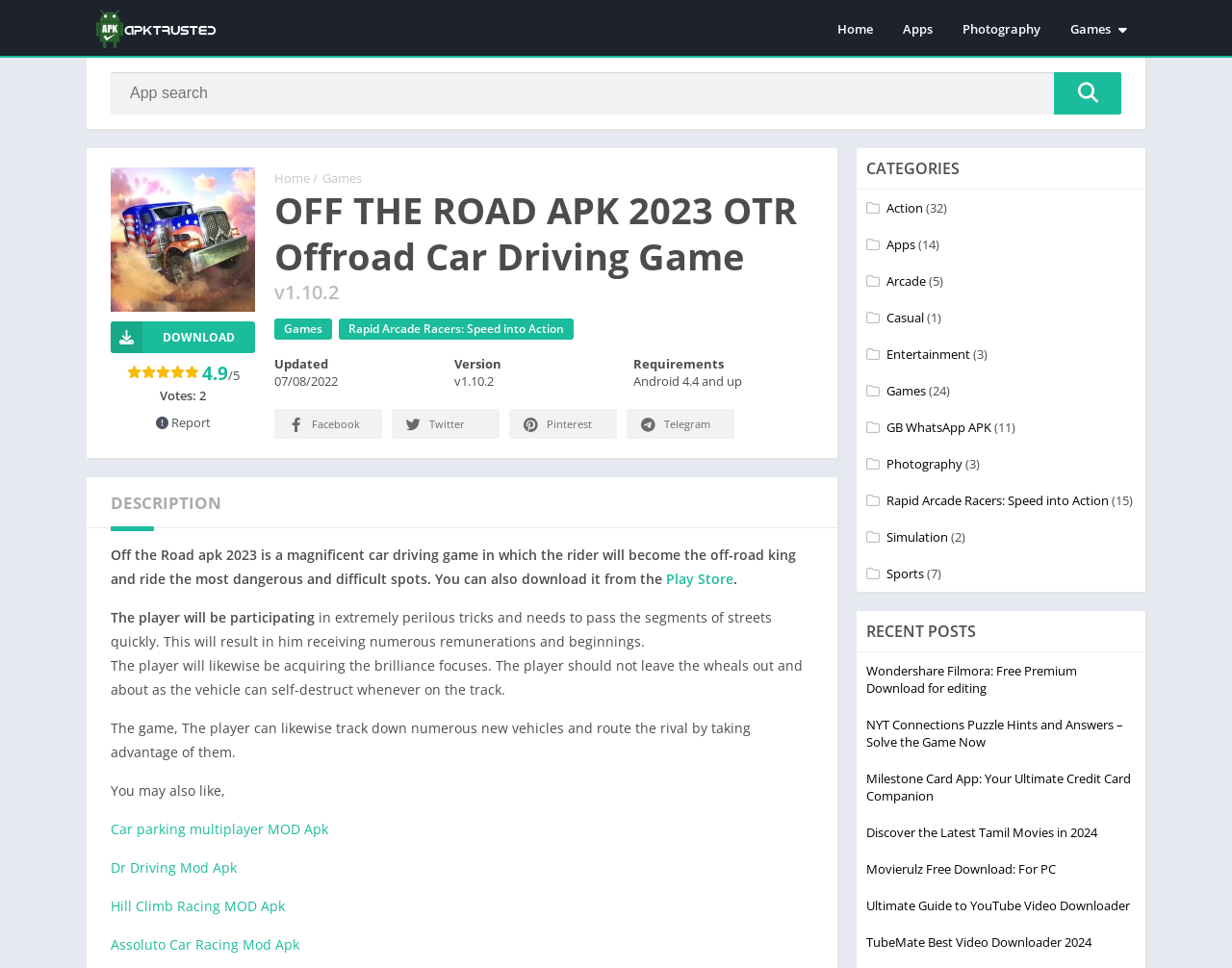What is the name of the game described on this webpage?
Give a comprehensive and detailed explanation for the question.

The webpage has a heading 'OFF THE ROAD APK 2023 OTR Offroad Car Driving Game' which suggests that the game being described is called 'Off the Road'.